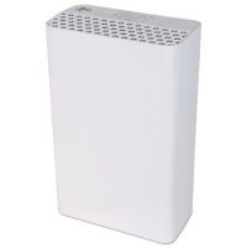What is the primary purpose of the ventilation grilles on the top panel?
Please utilize the information in the image to give a detailed response to the question.

The caption suggests that the ventilation grilles on the top panel are likely for optimal air intake and circulation, implying that their primary purpose is to facilitate the air purification process.